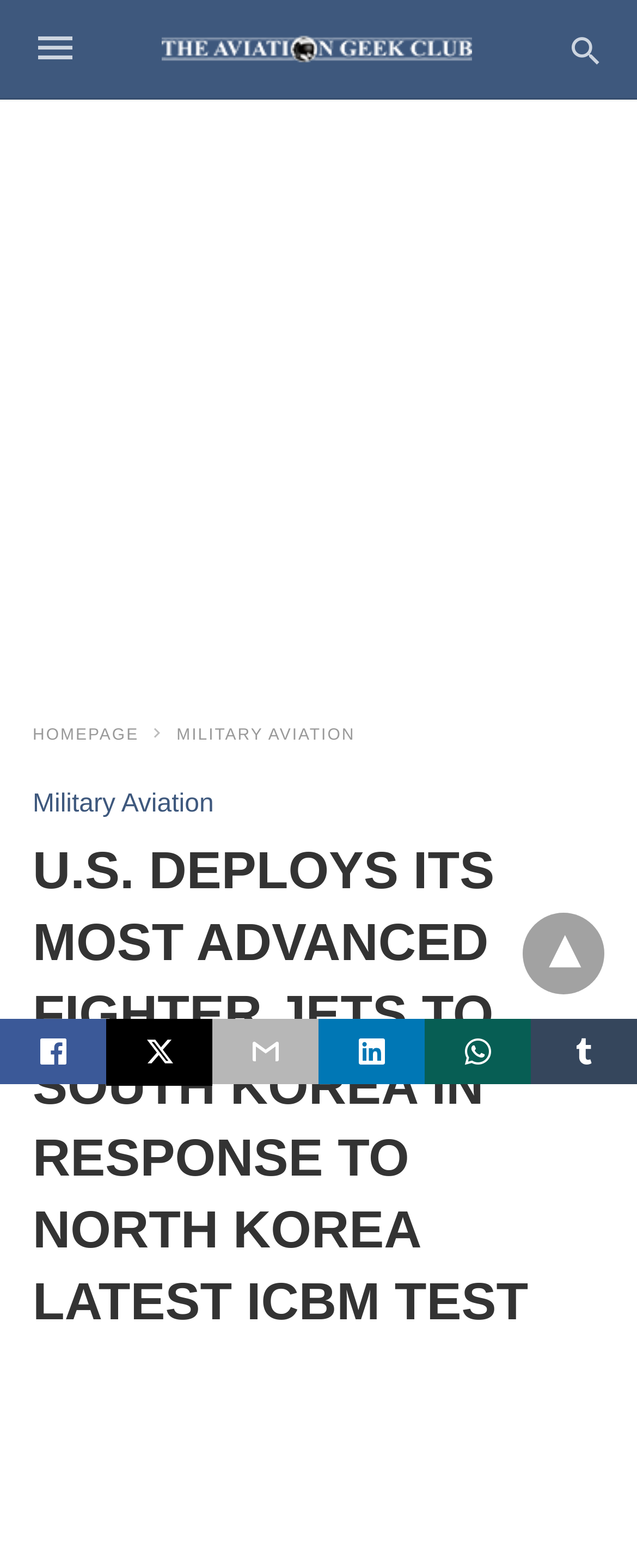How many social media sharing options are available?
Please provide a comprehensive answer based on the details in the screenshot.

There are five social media sharing options available, which can be found at the bottom of the webpage. These options are represented by icons, and they are Twitter, Facebook, LinkedIn, Pinterest, and another unknown platform.